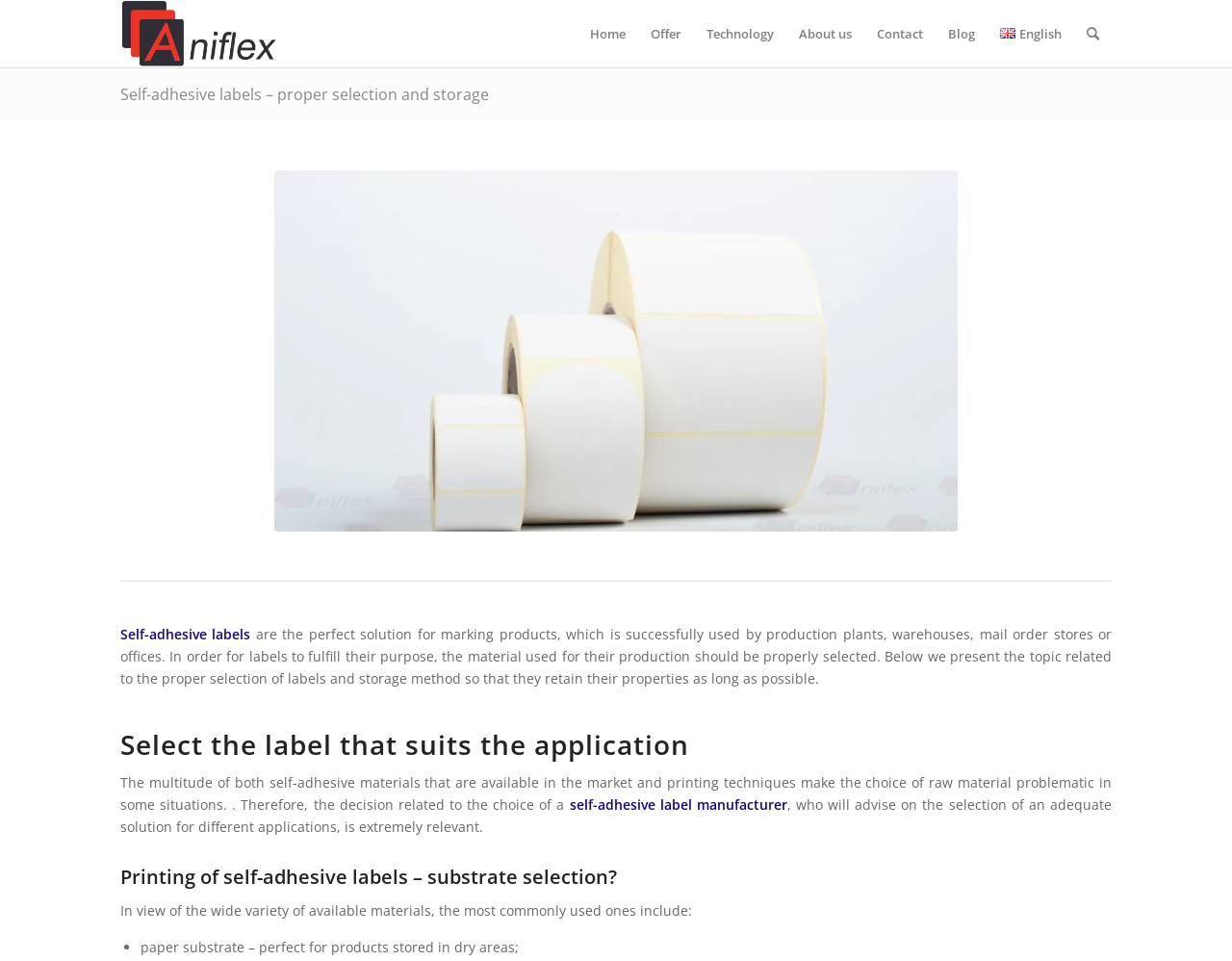What is the purpose of self-adhesive labels?
Based on the screenshot, provide a one-word or short-phrase response.

Marking products